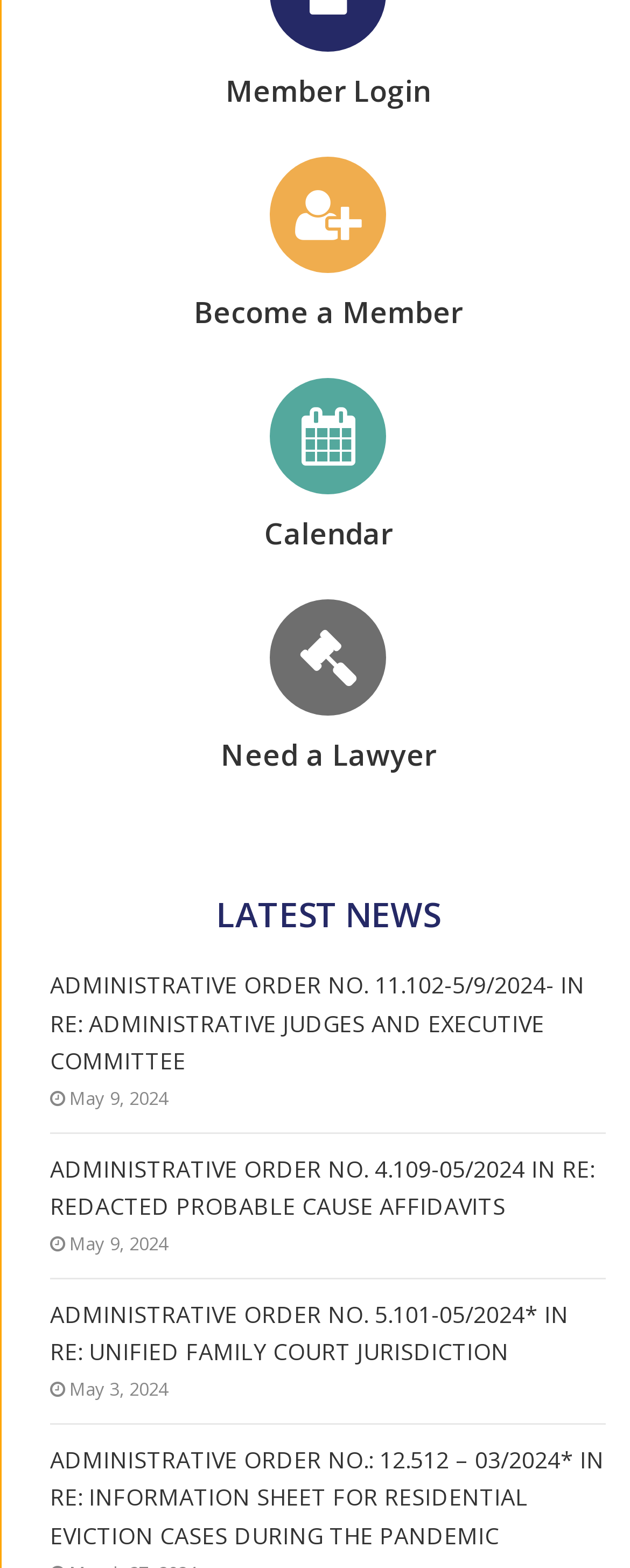How many links are there on the webpage?
Based on the image, provide a one-word or brief-phrase response.

5